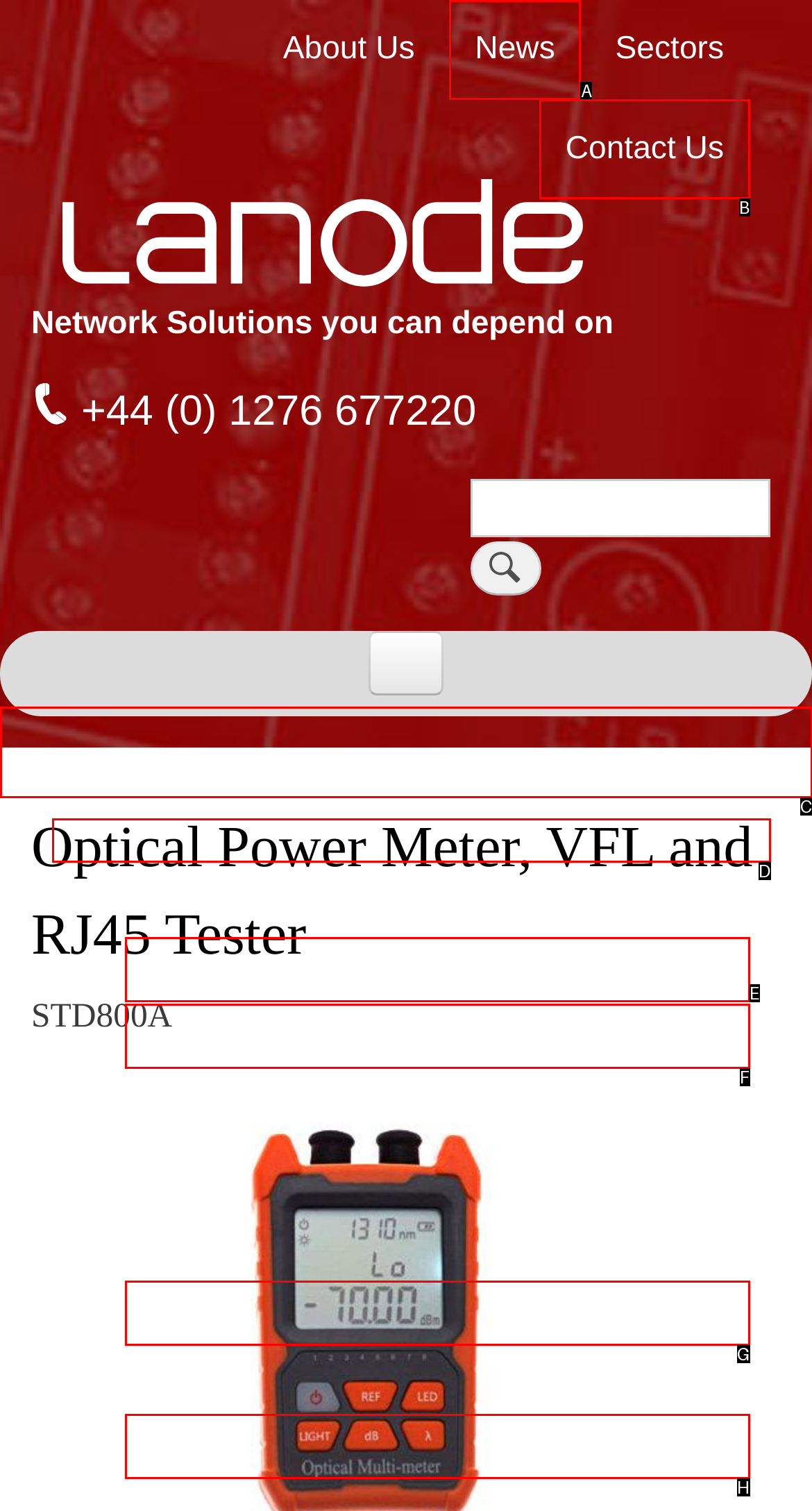Select the proper UI element to click in order to perform the following task: Verify Better Business Bureau. Indicate your choice with the letter of the appropriate option.

None